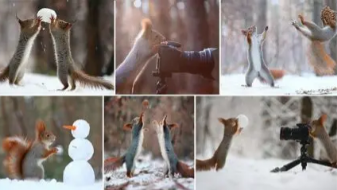Elaborate on the details you observe in the image.

This charming collage showcases delightful moments captured by photographer Vadim Trunov, featuring playful squirrels engaging in a variety of winter activities. The images depict these adorable creatures seemingly interacting with human elements, such as a hand holding a camera and a snowman, emphasizing their whimsical behaviors. The top row features two squirrels appearing to play or "high-five," and one interacting with a person, while the bottom row includes one squirrel adorably posed beside a snowman and another curiously facing the camera. Set against a snowy backdrop, these scenes highlight the mischief and charm of these small woodland animals, inviting viewers to smile at their antics.